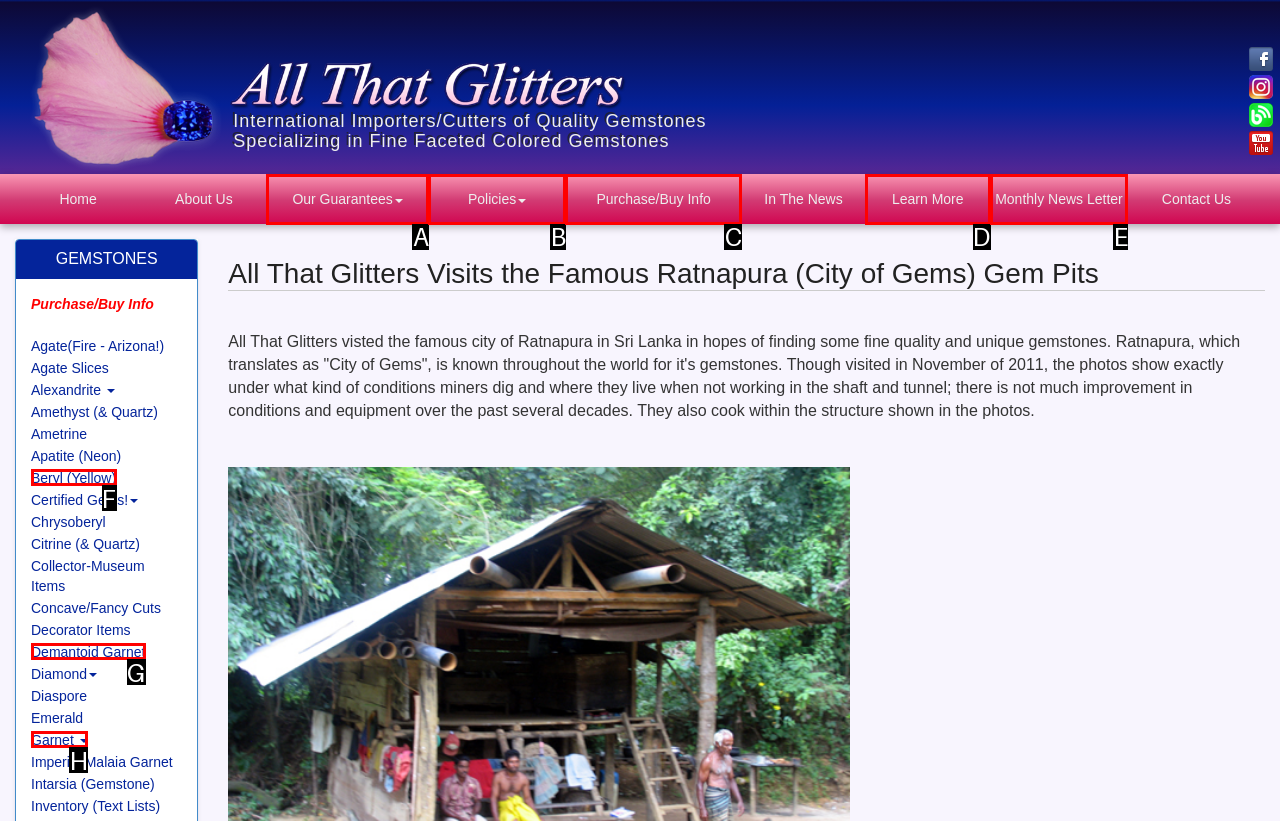Choose the option that best matches the description: Purchase/Buy Info
Indicate the letter of the matching option directly.

C